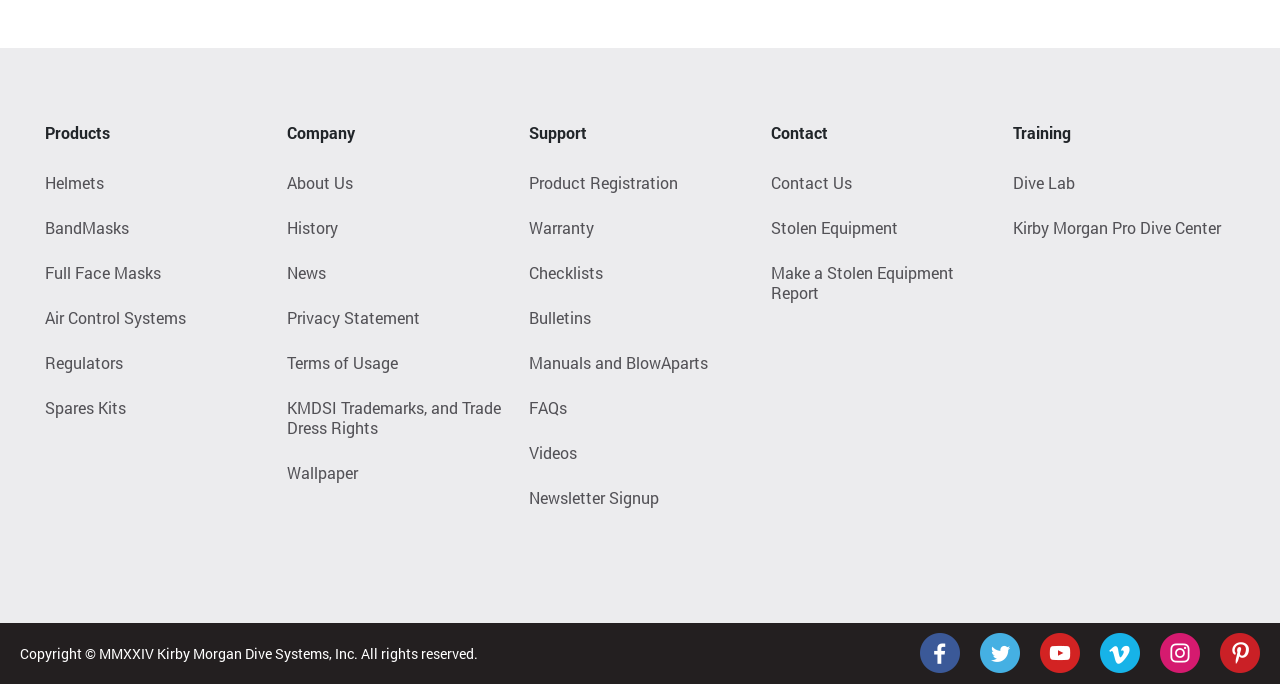Pinpoint the bounding box coordinates of the area that must be clicked to complete this instruction: "Click the link to learn about Phil12a section answers".

None